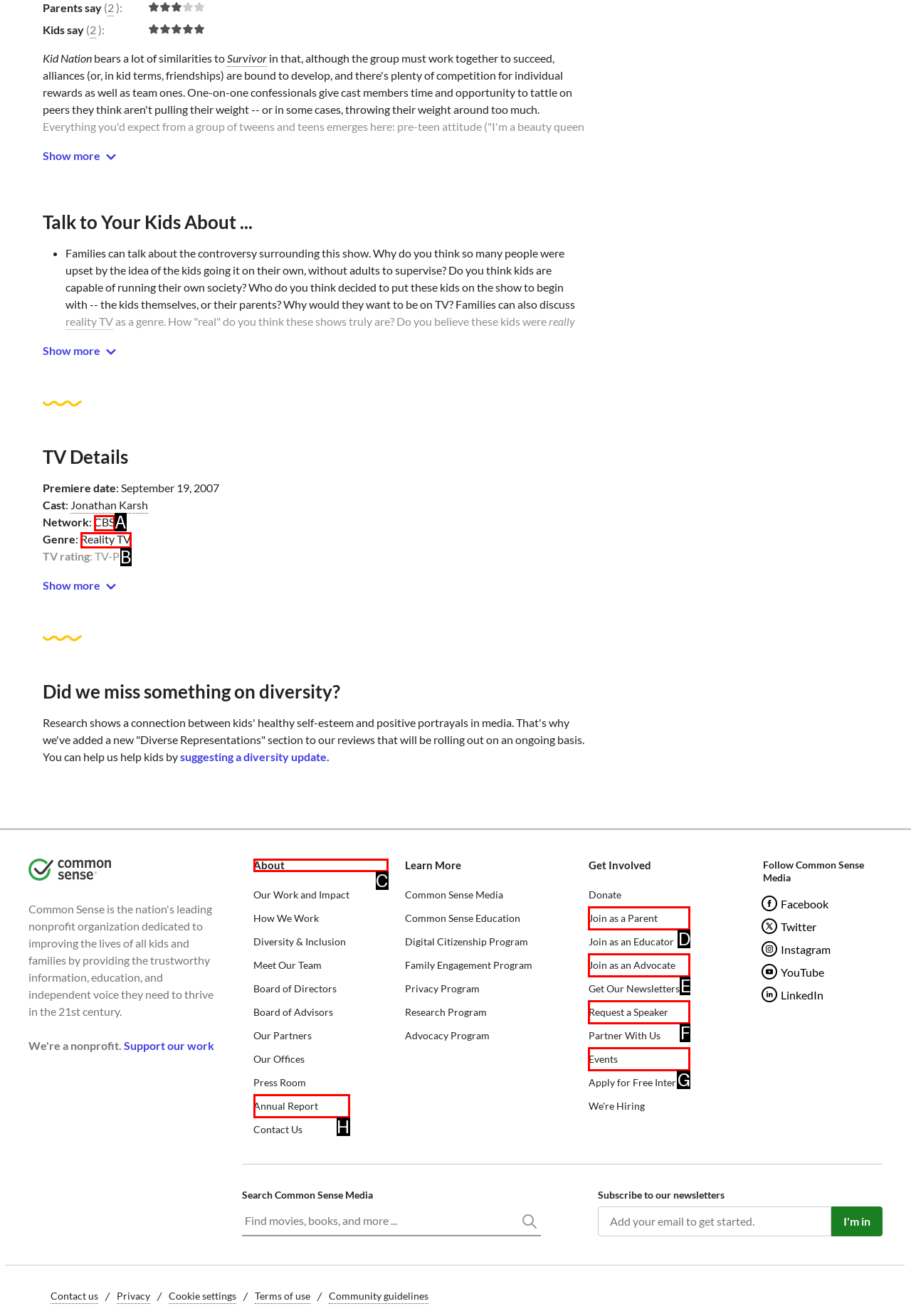Select the HTML element that corresponds to the description: Events. Reply with the letter of the correct option.

G